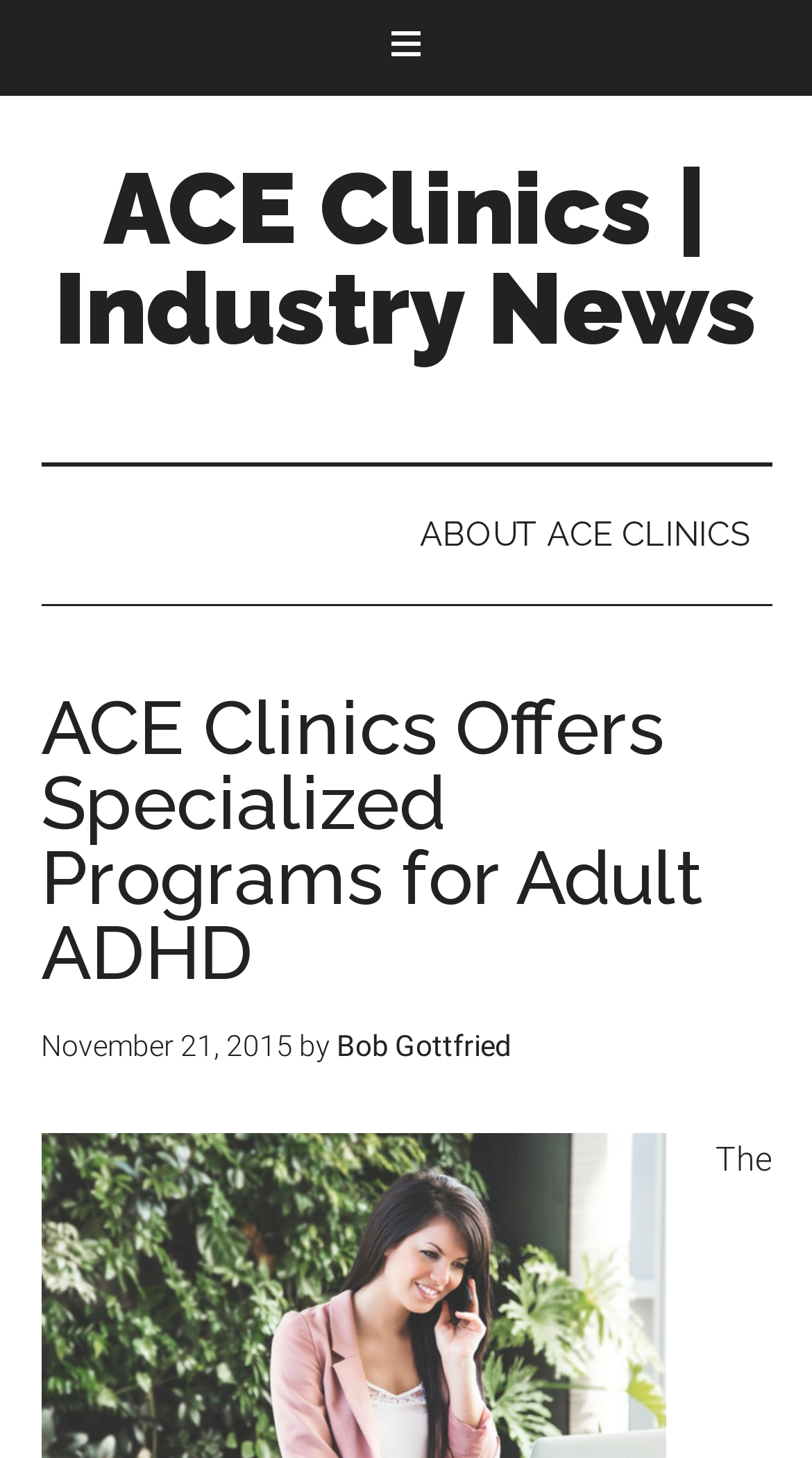What is the topic of the article?
Using the information from the image, answer the question thoroughly.

The article has a heading 'ACE Clinics Offers Specialized Programs for Adult ADHD', which indicates that the topic of the article is Adult ADHD.